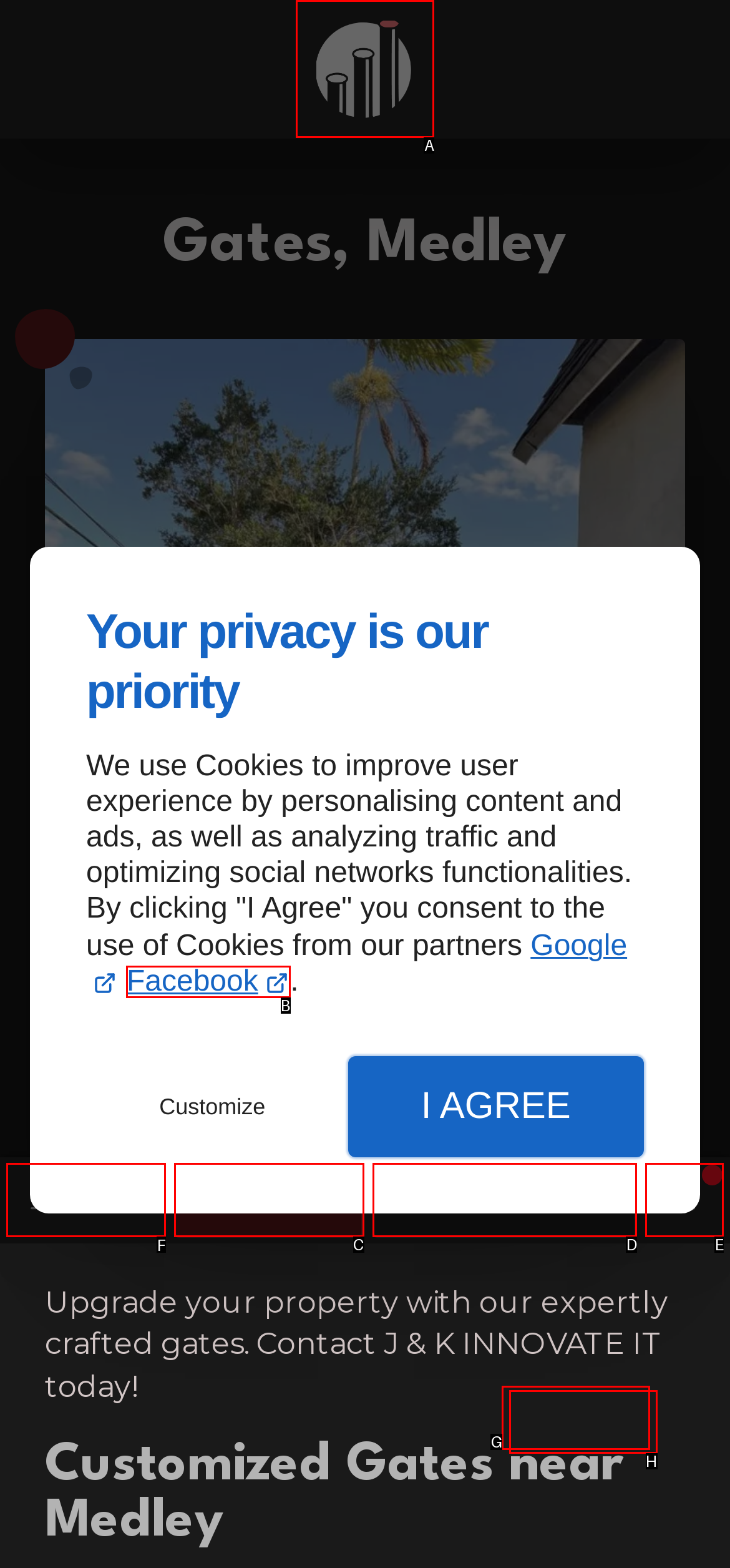Figure out which option to click to perform the following task: Open navigation menu
Provide the letter of the correct option in your response.

F